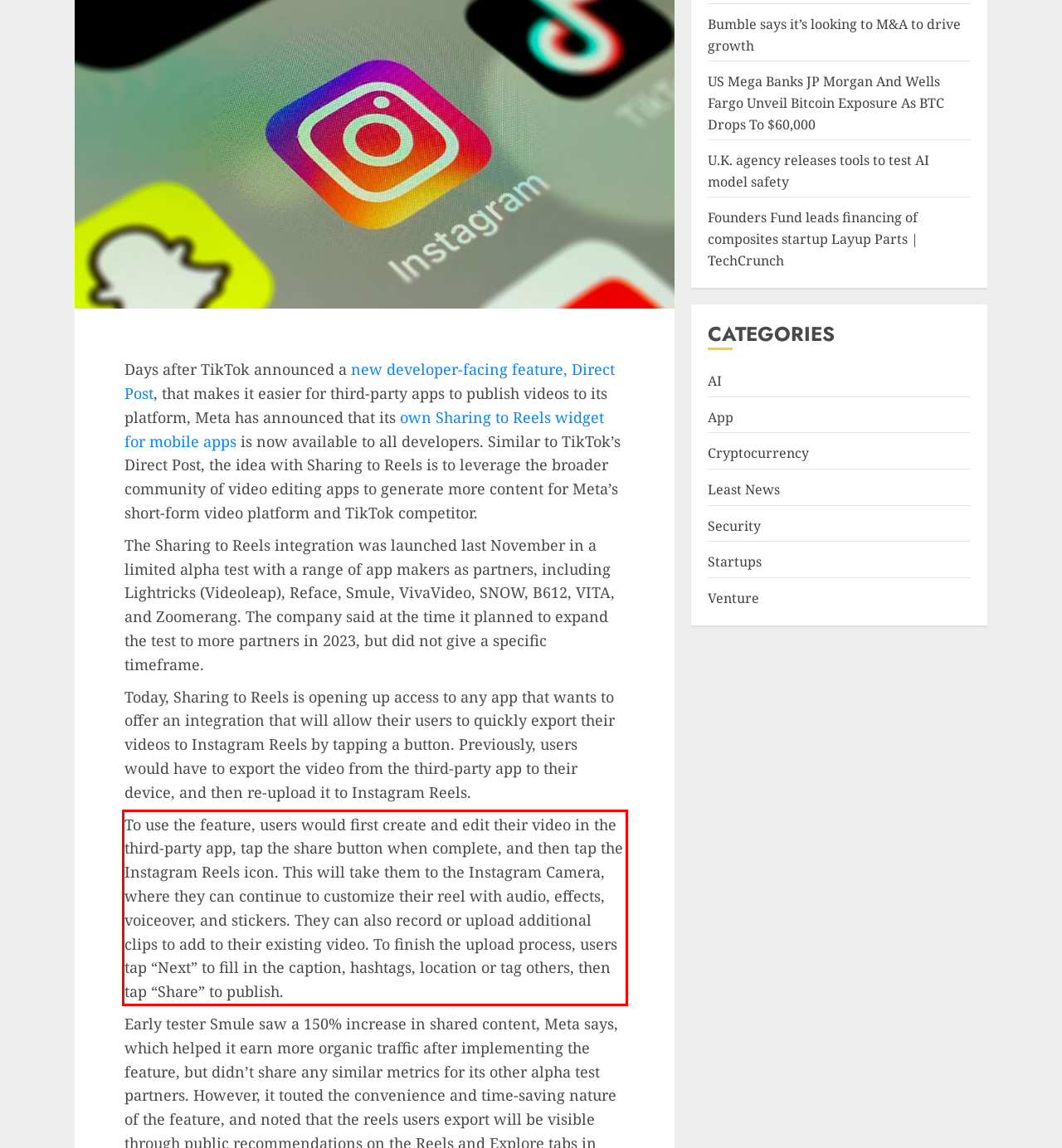You are given a webpage screenshot with a red bounding box around a UI element. Extract and generate the text inside this red bounding box.

To use the feature, users would first create and edit their video in the third-party app, tap the share button when complete, and then tap the Instagram Reels icon. This will take them to the Instagram Camera, where they can continue to customize their reel with audio, effects, voiceover, and stickers. They can also record or upload additional clips to add to their existing video. To finish the upload process, users tap “Next” to fill in the caption, hashtags, location or tag others, then tap “Share” to publish.